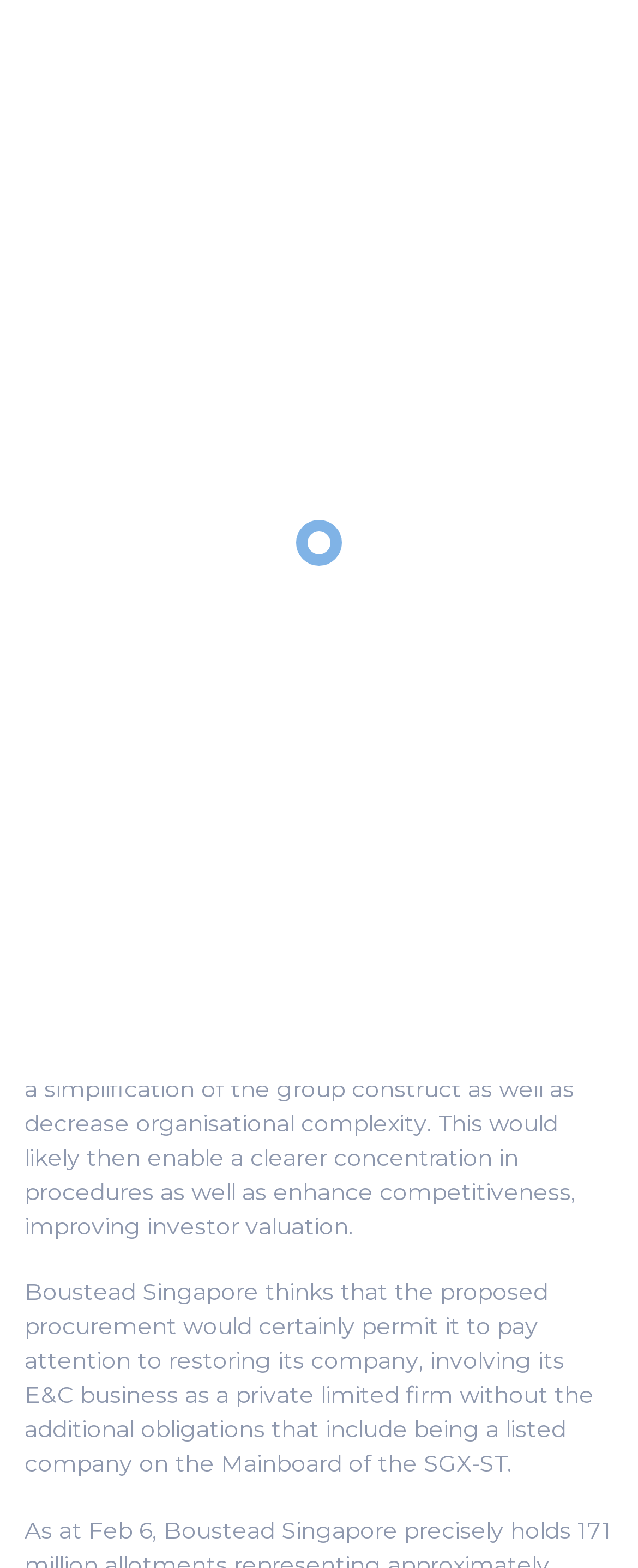What is the date mentioned on the webpage?
Provide a detailed answer to the question, using the image to inform your response.

The date 'February 9, 2023' is mentioned on the webpage, which is likely the date when the webpage was last updated or when a certain event occurred.